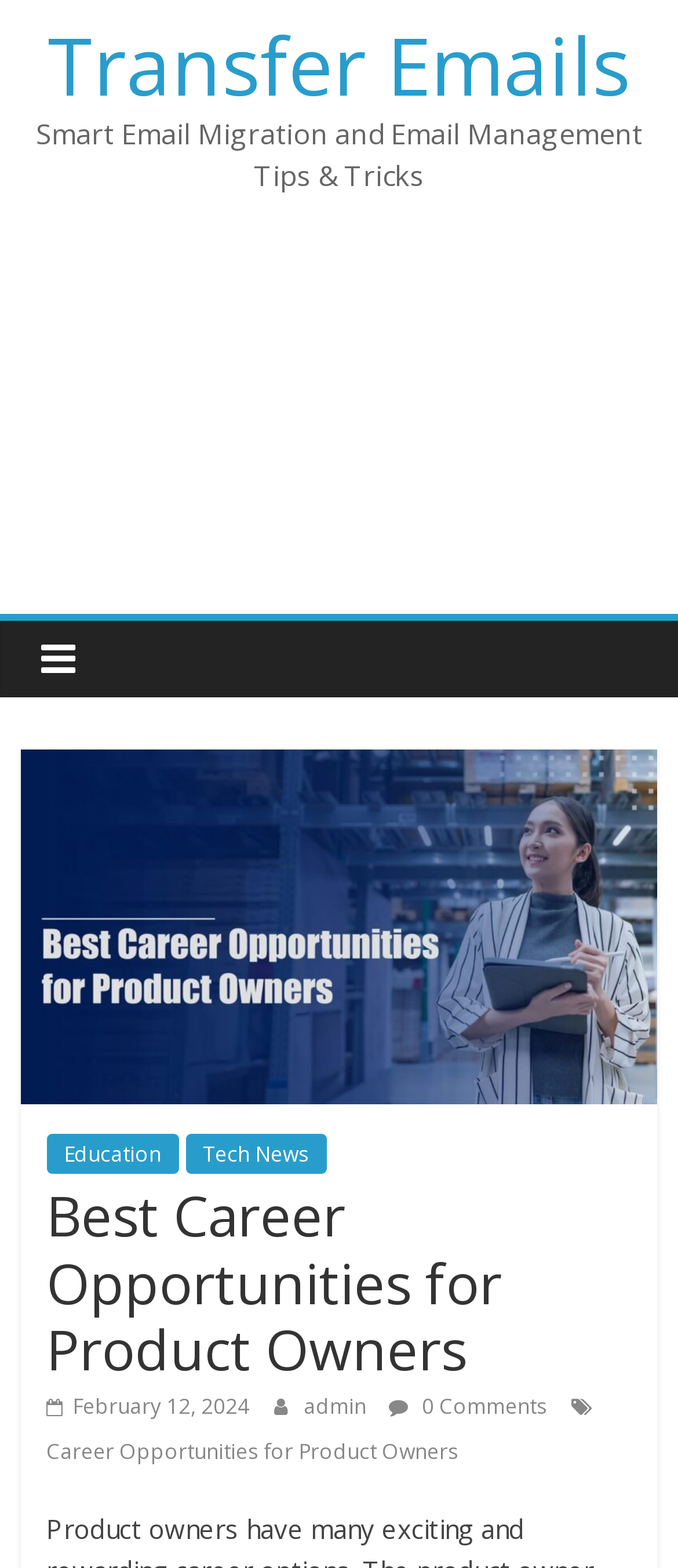Provide a brief response to the question using a single word or phrase: 
How many sections are there in the article?

2